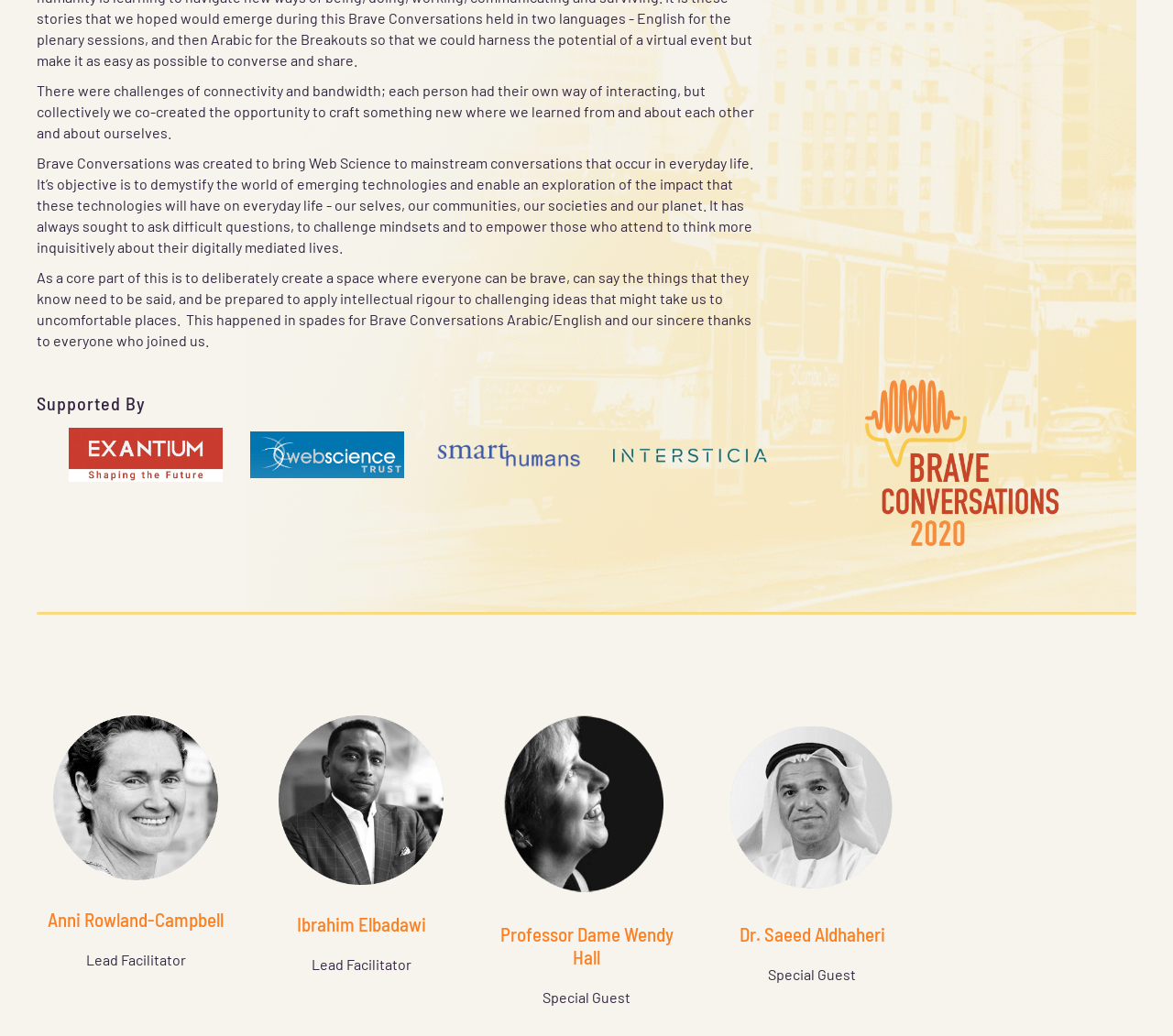Extract the bounding box of the UI element described as: "Dr. Saeed Aldhaheri".

[0.63, 0.89, 0.754, 0.912]